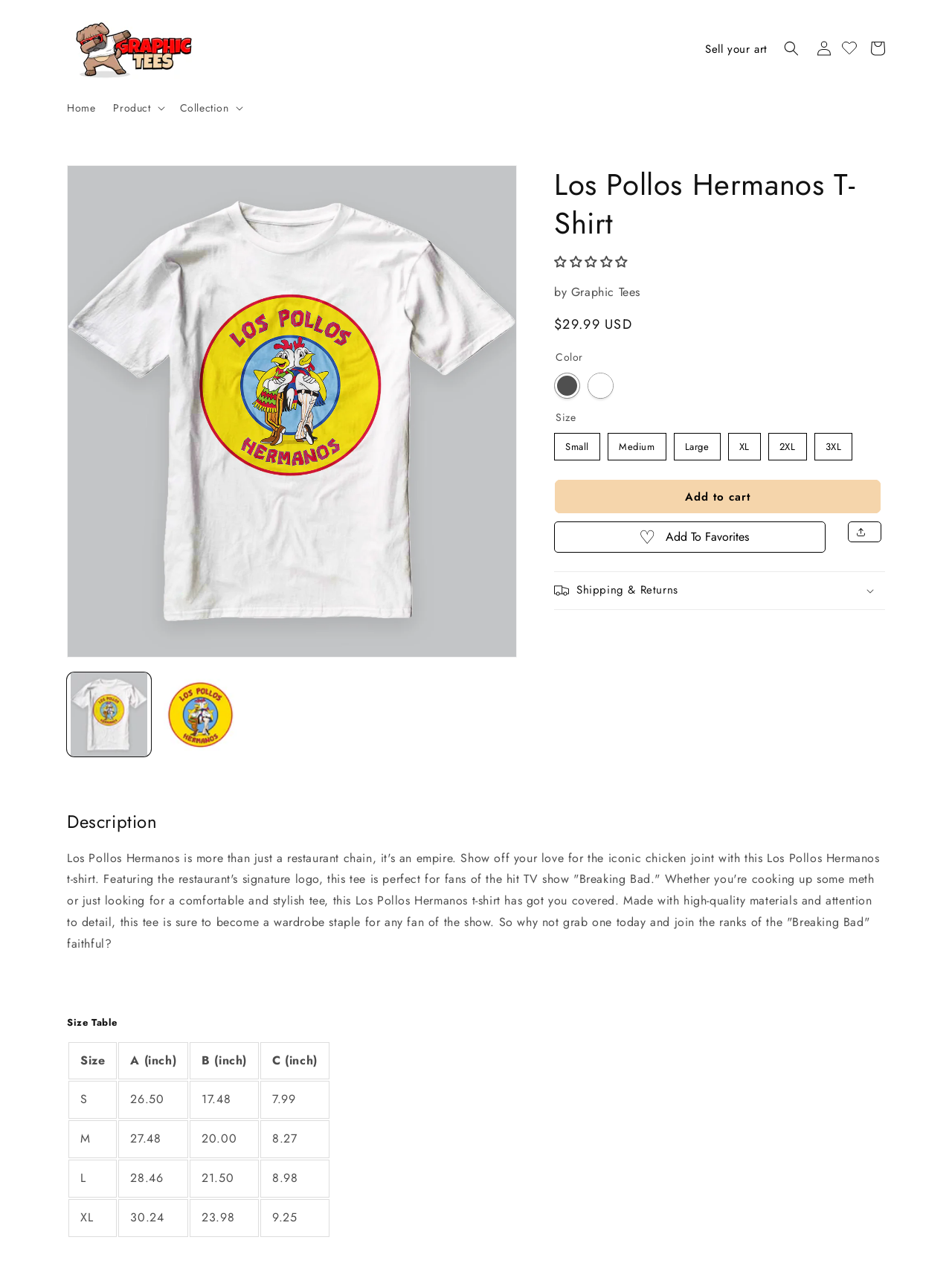What is the purpose of the 'Add to Favorites' button?
Please respond to the question with a detailed and well-explained answer.

The purpose of the 'Add to Favorites' button can be inferred from its text content and its location in the product information section of the webpage, which suggests that it allows users to add the product to their favorites list.